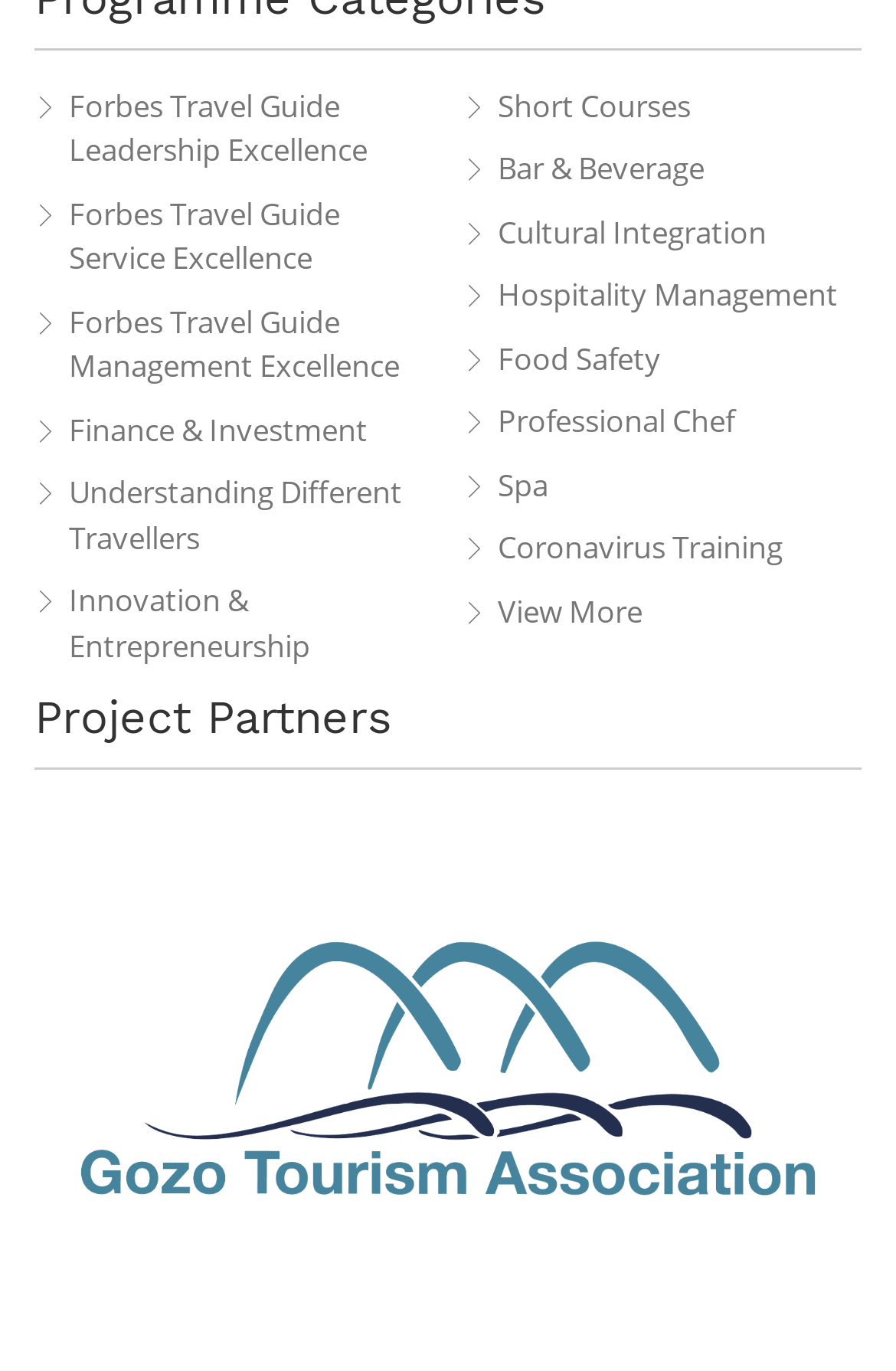Are there any courses related to food on the webpage?
From the screenshot, provide a brief answer in one word or phrase.

Yes